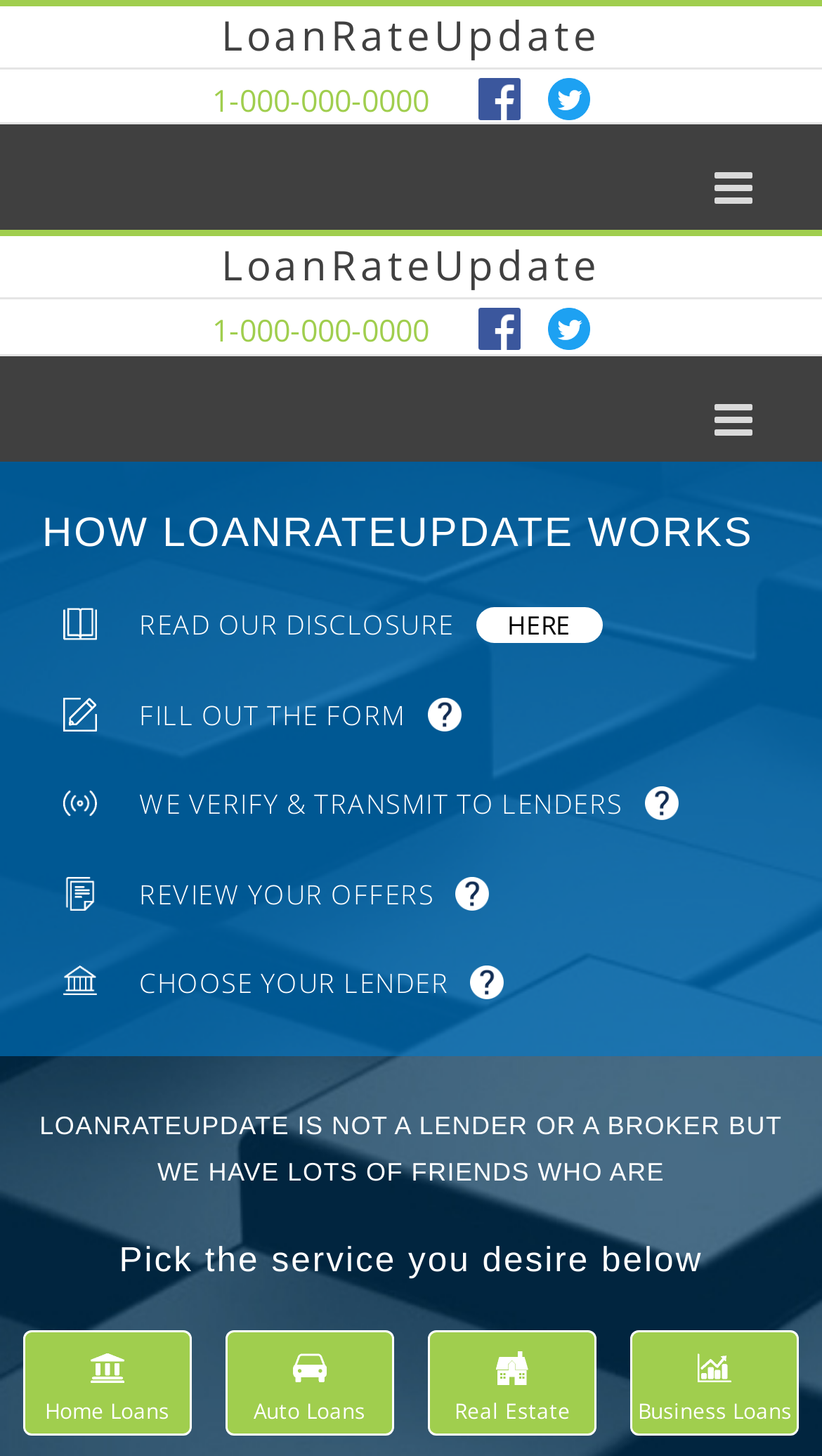Answer the question briefly using a single word or phrase: 
What is the text at the bottom of the webpage?

LOANRATEUPDATE IS NOT A LENDER OR A BROKER BUT WE HAVE LOTS OF FRIENDS WHO ARE